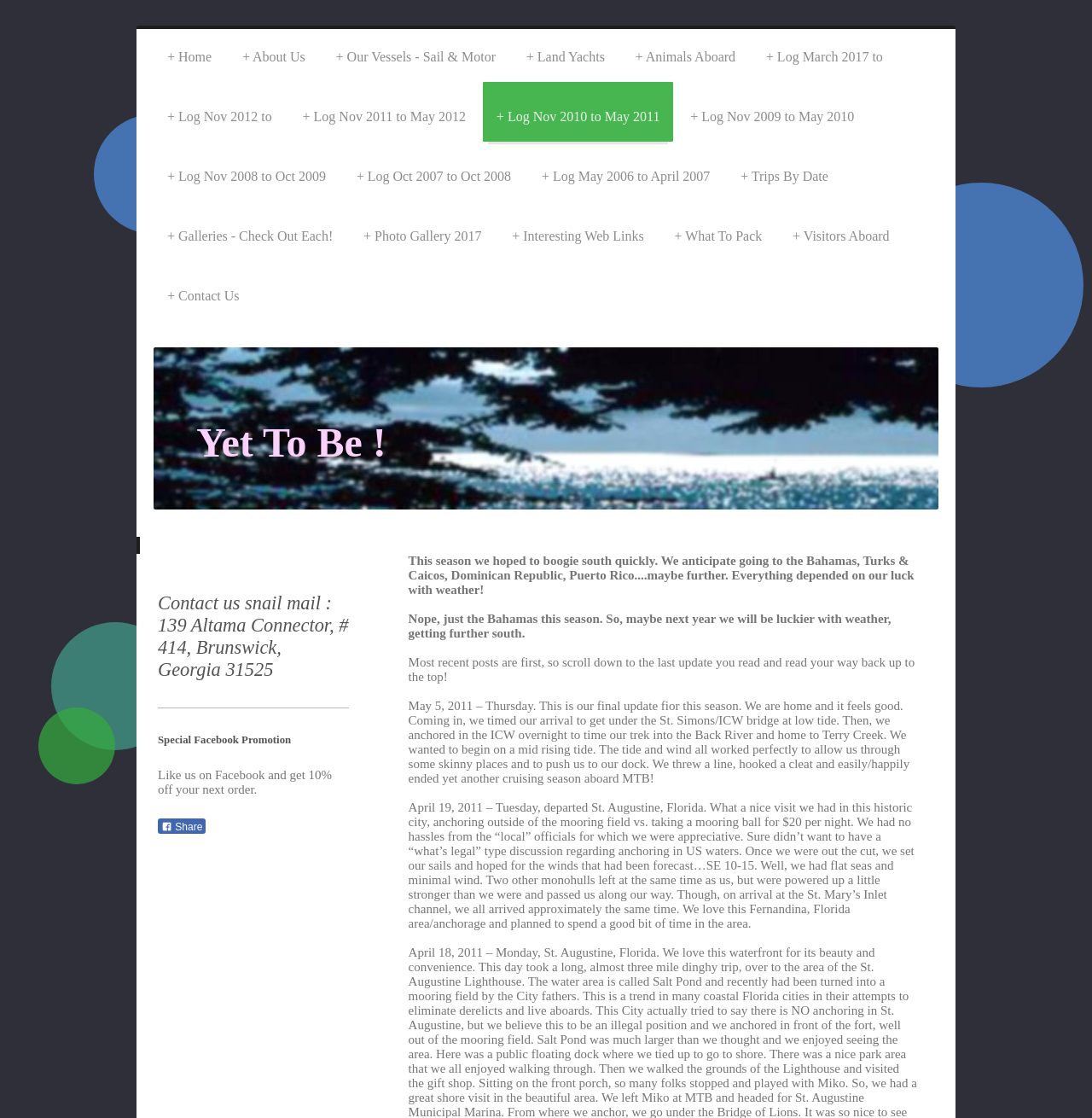Please find and report the bounding box coordinates of the element to click in order to perform the following action: "Read the log from November 2010 to May 2011". The coordinates should be expressed as four float numbers between 0 and 1, in the format [left, top, right, bottom].

[0.442, 0.073, 0.617, 0.127]